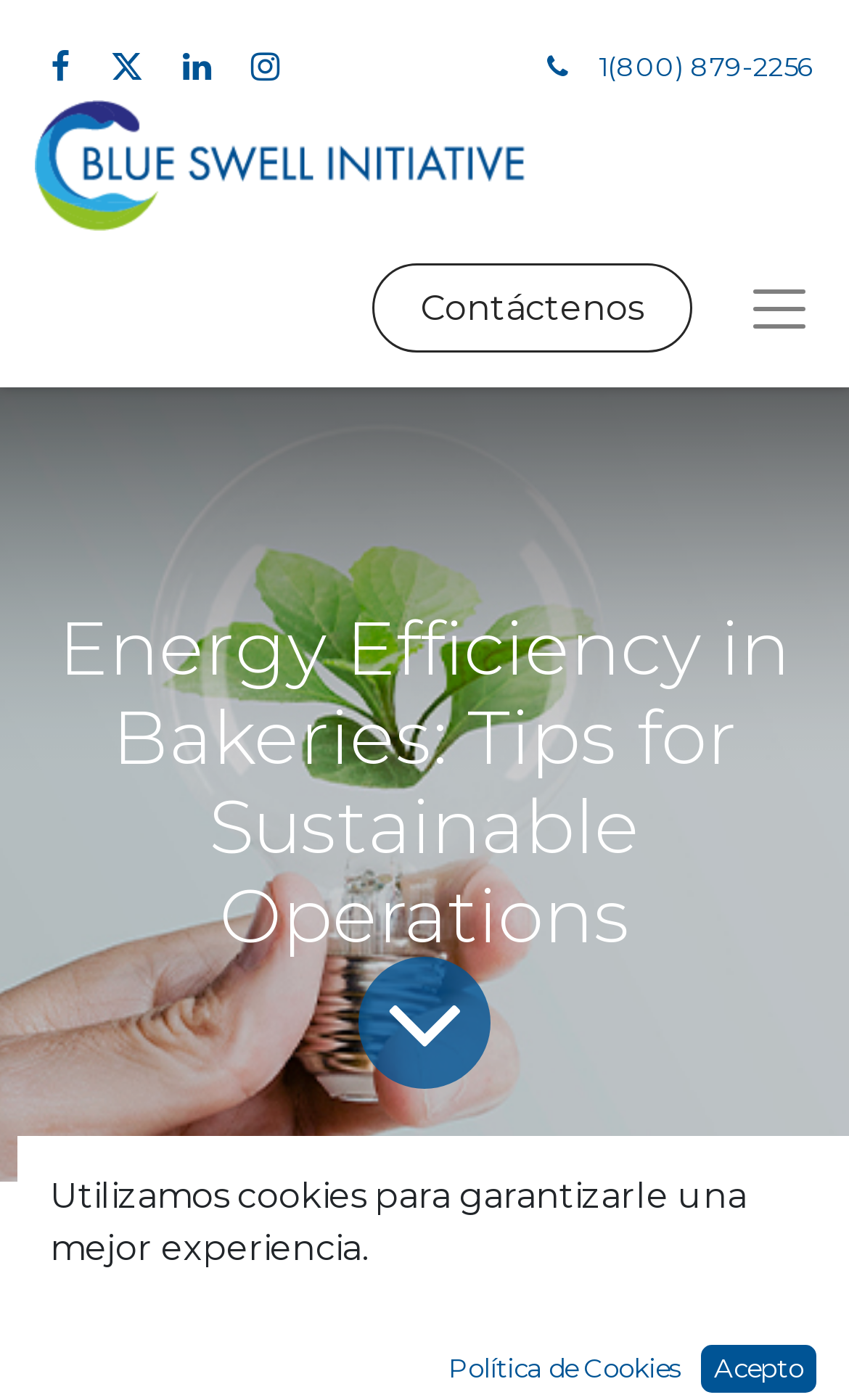How many social media links are there?
Based on the image, provide a one-word or brief-phrase response.

4